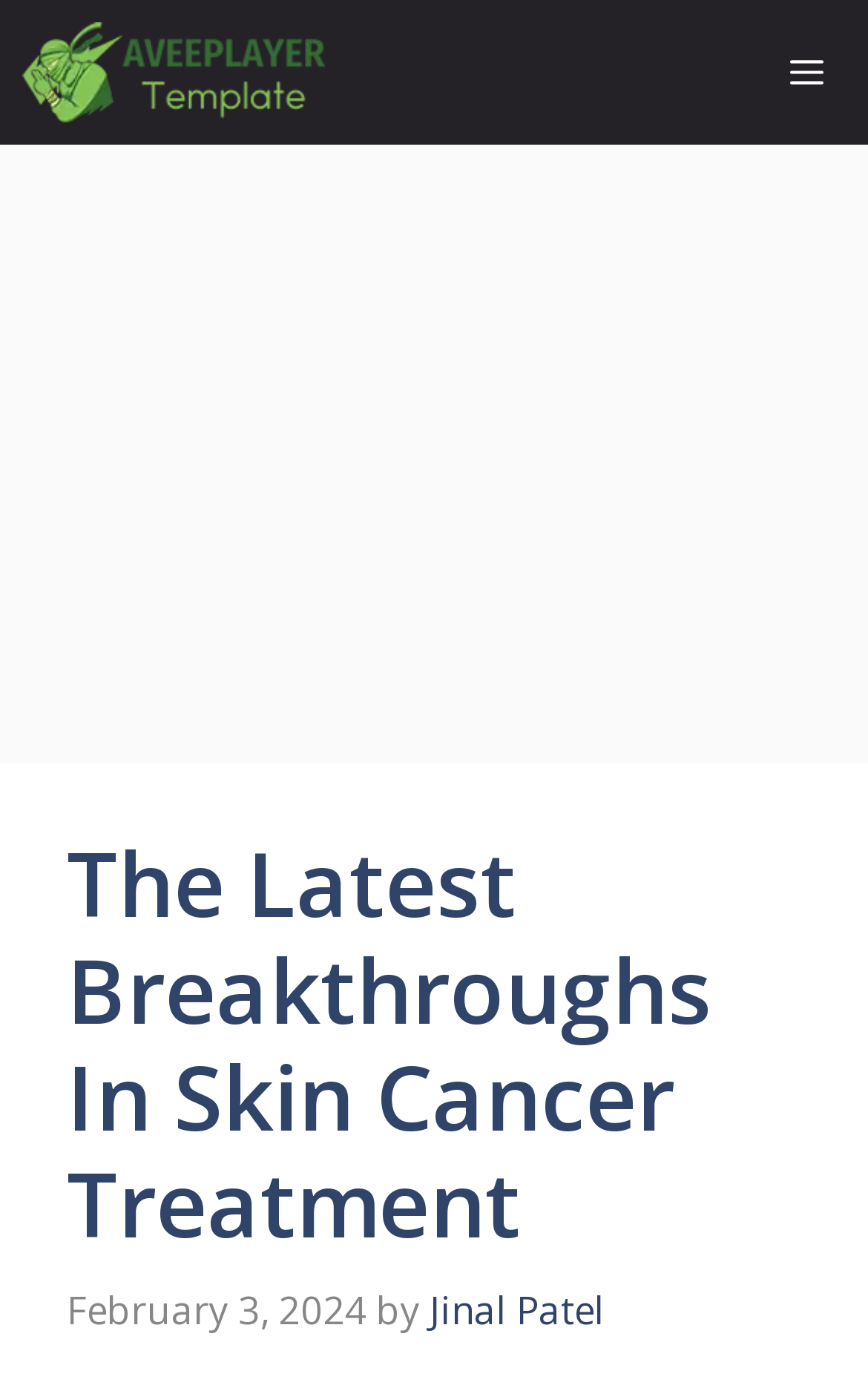What is the position of the menu button?
Using the information from the image, give a concise answer in one word or a short phrase.

Top right